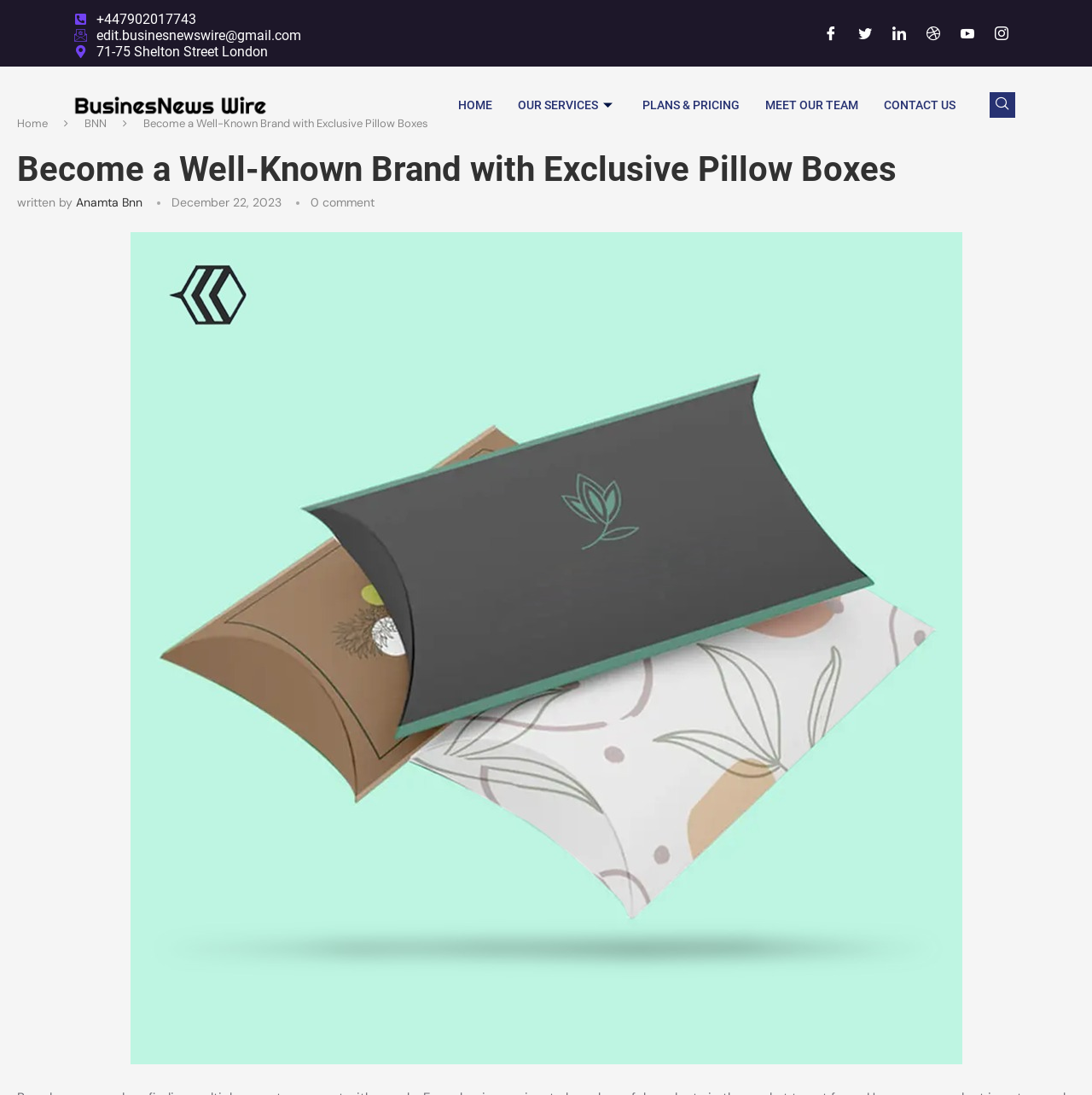Respond concisely with one word or phrase to the following query:
How many social media links are on the webpage?

7